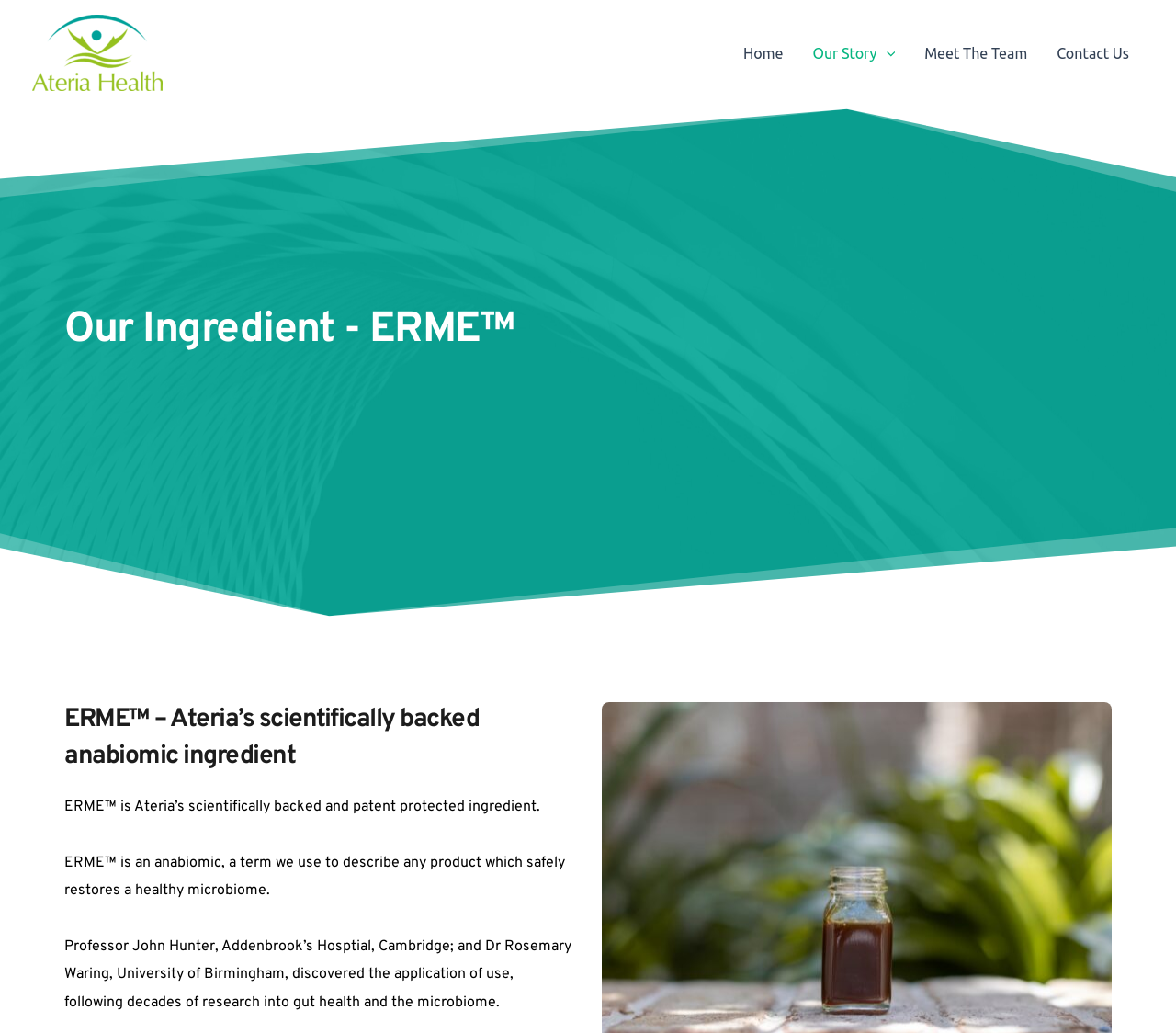Create an elaborate caption that covers all aspects of the webpage.

The webpage is about Ateria Health's ingredient, ERME™. At the top left, there is a link to "Ateria Health" accompanied by an image with the same name. Below this, there is a navigation menu that spans across the top of the page, containing links to "Home", "Our Story", "Meet The Team", and "Contact Us". The "Our Story" link has a menu toggle icon next to it.

The main content of the page is divided into sections, with headings and paragraphs of text. The first heading reads "Our Ingredient - ERME™", followed by a brief description of ERME™ as Ateria's scientifically backed and patent-protected ingredient. Below this, there is a paragraph explaining that ERME™ is an anabiomic, which safely restores a healthy microbiome.

Further down, there is a paragraph crediting Professor John Hunter and Dr. Rosemary Waring for their research into gut health and the microbiome, which led to the discovery of ERME™'s application. Overall, the page provides information about Ateria Health's key ingredient, ERME™, and its background.